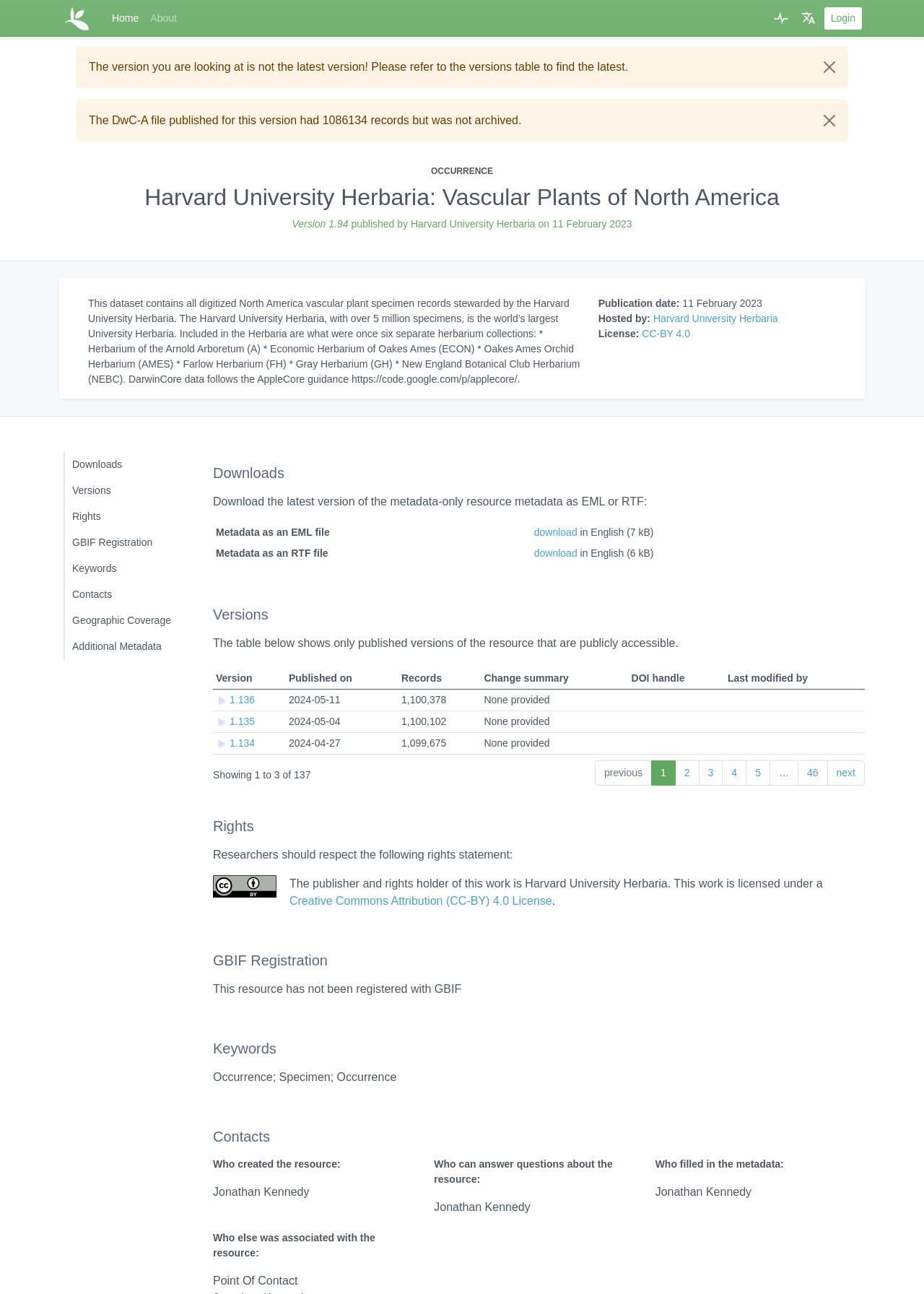Determine the bounding box of the UI component based on this description: "title="Health status"". The bounding box coordinates should be four float values between 0 and 1, i.e., [left, top, right, bottom].

[0.829, 0.003, 0.861, 0.025]